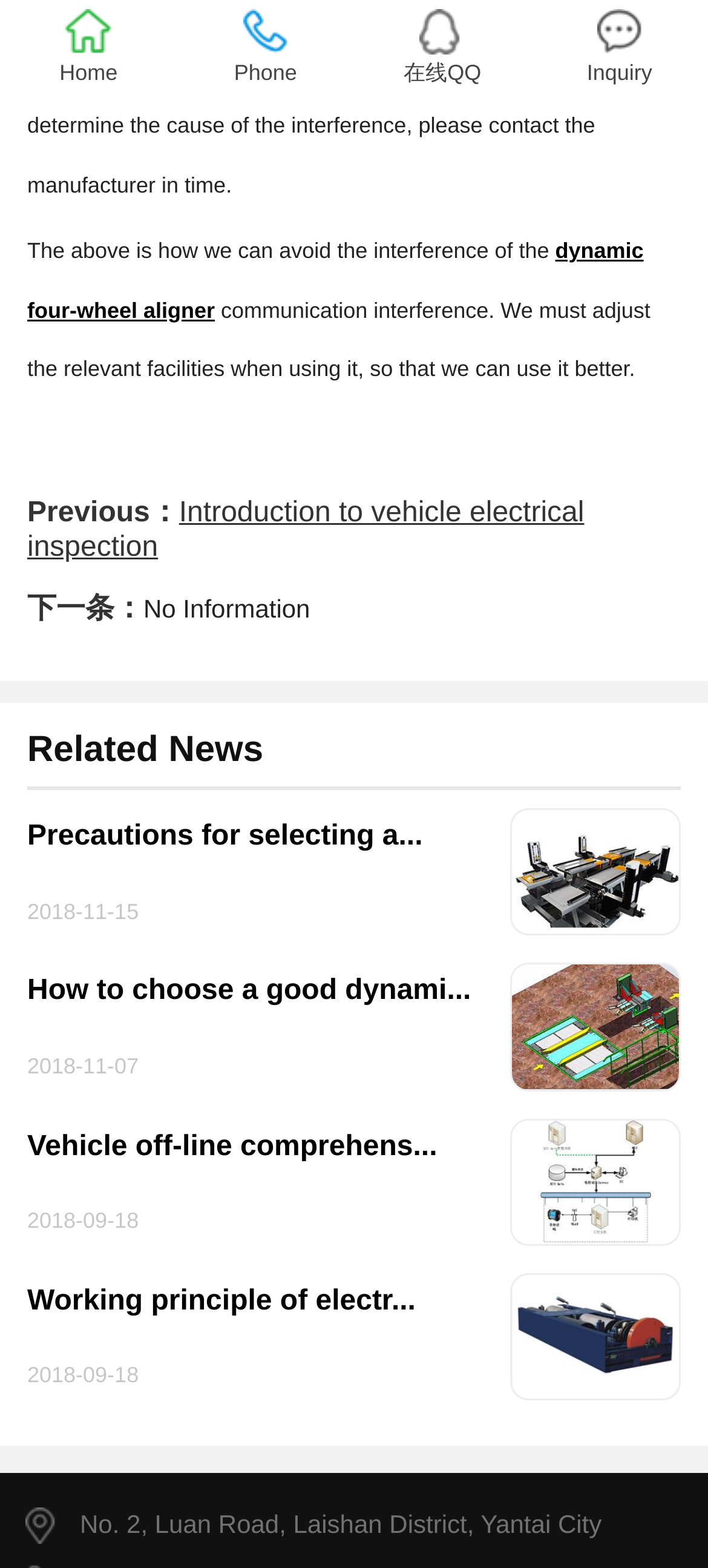What is the category of the news?
Provide a well-explained and detailed answer to the question.

The category of the news can be determined by looking at the heading 'Related News' which is present above the list of news articles. This heading indicates that the following articles are related to each other and belong to the same category.